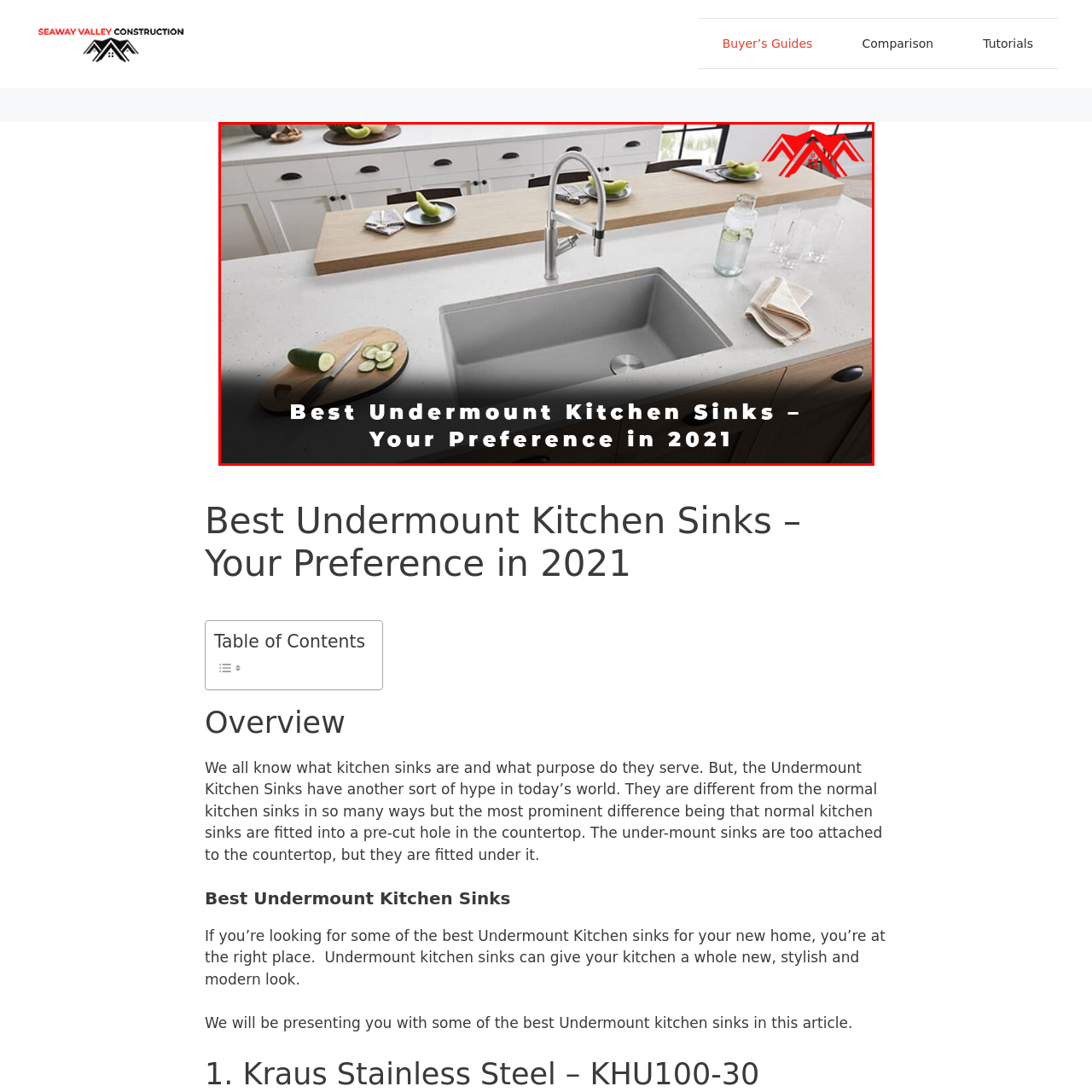Offer a detailed explanation of the image encased within the red boundary.

The image showcases a modern kitchen setup featuring a sleek undermount sink, emphasizing stylish functionality for contemporary home design. Beneath the minimalist faucet, the sink seamlessly integrates with the white countertop, enhancing the overall aesthetic. A wooden cutting board rests nearby, adorned with freshly sliced cucumbers, suggesting a culinary flair. In the background, a well-organized kitchen displays an inviting arrangement of plates with green apples, further reinforcing the notion of an elegant and practical cooking space. This visual representation underscores the theme of "Best Undermount Kitchen Sinks – Your Preference in 2021," catering to homeowners looking to elevate their kitchen's style while prioritizing practicality.